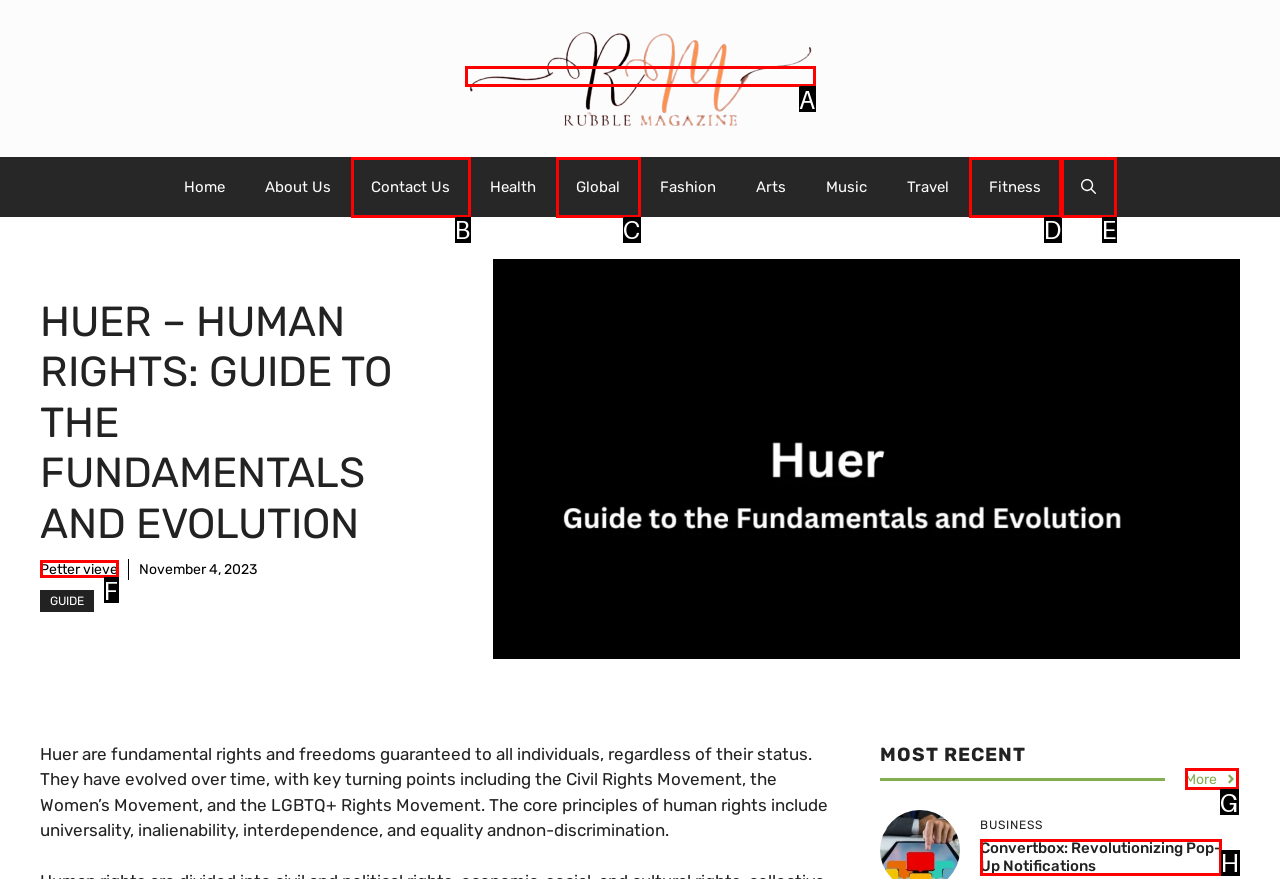Point out the HTML element that matches the following description: Convertbox: Revolutionizing Pop-up Notifications
Answer with the letter from the provided choices.

H